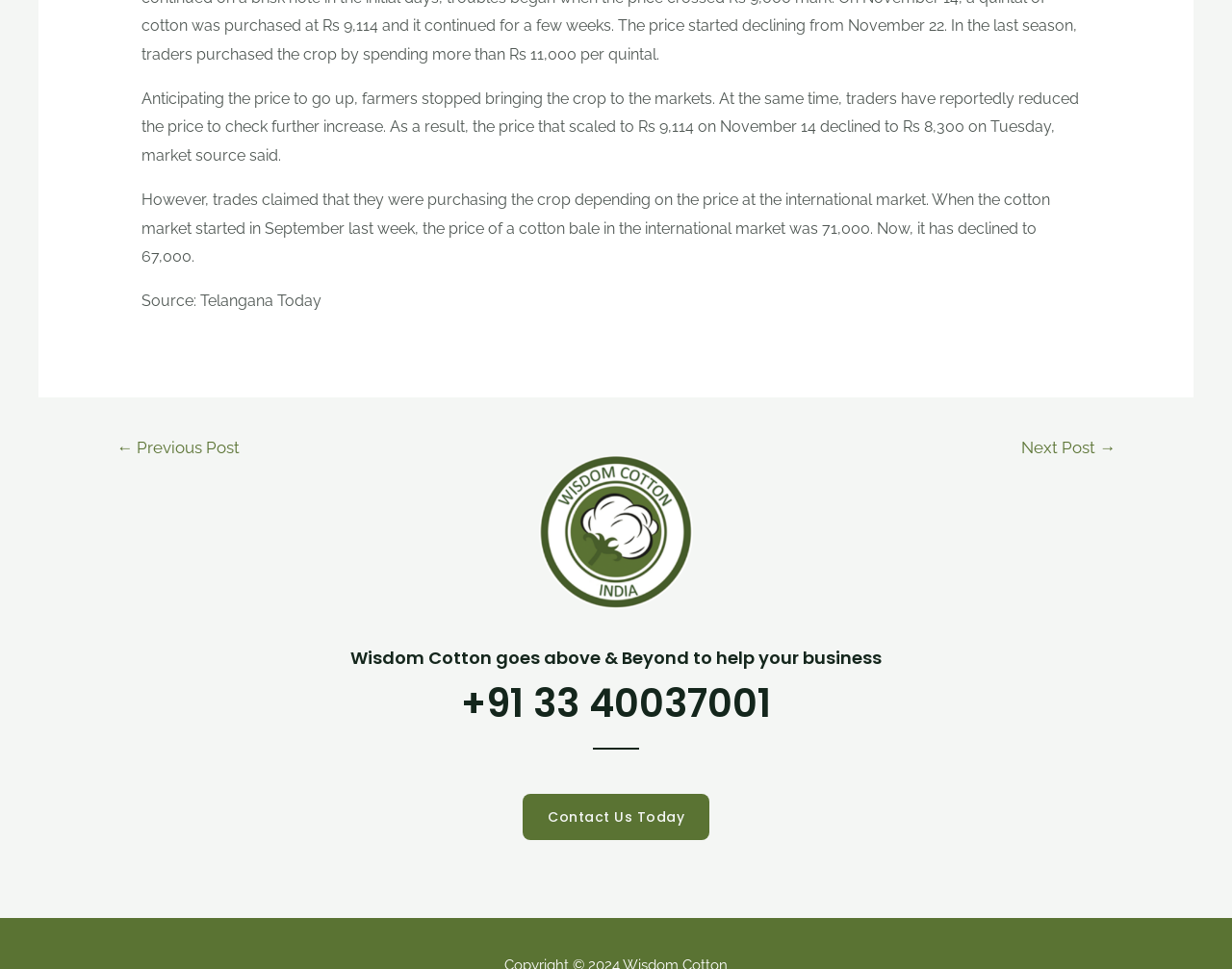What is the international market price of a cotton bale?
Using the picture, provide a one-word or short phrase answer.

67,000